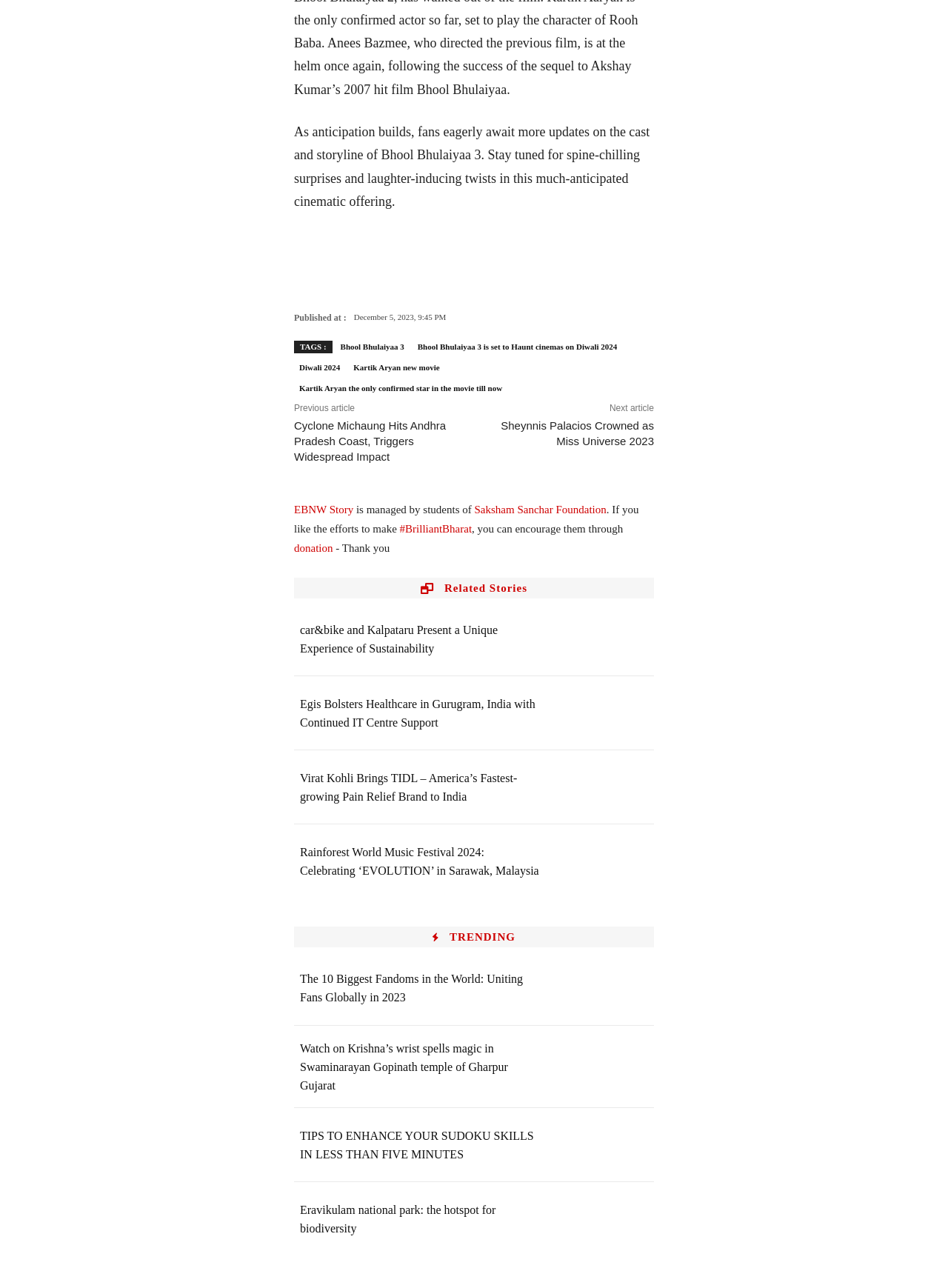What is the topic of the article?
Look at the image and answer the question with a single word or phrase.

Bhool Bhulaiyaa 3